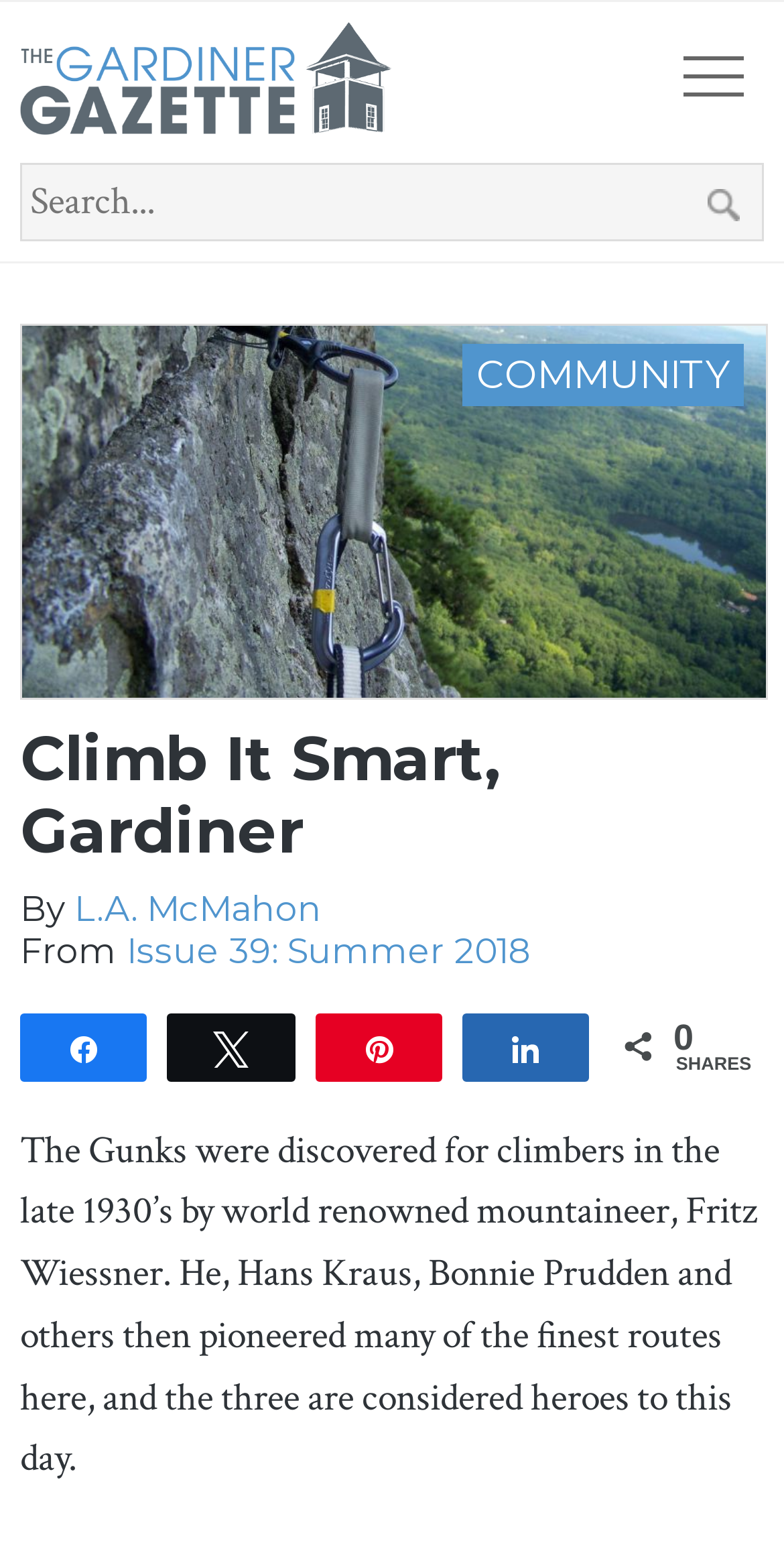Generate a thorough caption detailing the webpage content.

The webpage appears to be an article from The Gardiner Gazette, with the title "Climb It Smart, Gardiner" written by L.A. McMahon. At the top left corner, there is a link to The Gardiner Gazette, accompanied by an image of the same name. Next to it, there is a search bar with a search button on the right side. 

Below the search bar, there is a large image taking up most of the width, titled "Gunks Climbing". The article title "Climb It Smart, Gardiner" is written in a heading, followed by the author's name "By L.A. McMahon" and a link to the author's name. 

Underneath, there is a heading indicating that the article is from Issue 39: Summer 2018, with a link to the issue. On the right side, there are several links to share the article on social media platforms, including Facebook, Twitter, and Pinterest, along with a count of shares. 

The main content of the article starts below, with a block of text describing the history of rock climbing in the Gunks, specifically how it was discovered by Fritz Wiessner and others in the late 1930s.